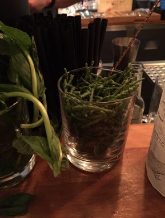Describe all the elements and aspects of the image comprehensively.

The image showcases a close-up view of a cocktail preparation area in a bar, featuring a glass filled with fresh samphire, a succulent plant often used in culinary dishes for its salty flavor and crunchy texture. Beside the glass, there's a bunch of bright green basil leaves, indicating a fresh and aromatic approach to mixology. In the background, you can see a container filled with black straws, and the bar's surfaces suggest an inviting atmosphere, perfect for crafting unique beverages. This vibrant scene captures the essence of innovative cocktail making, highlighting fresh ingredients and the artistry involved in the bar experience.